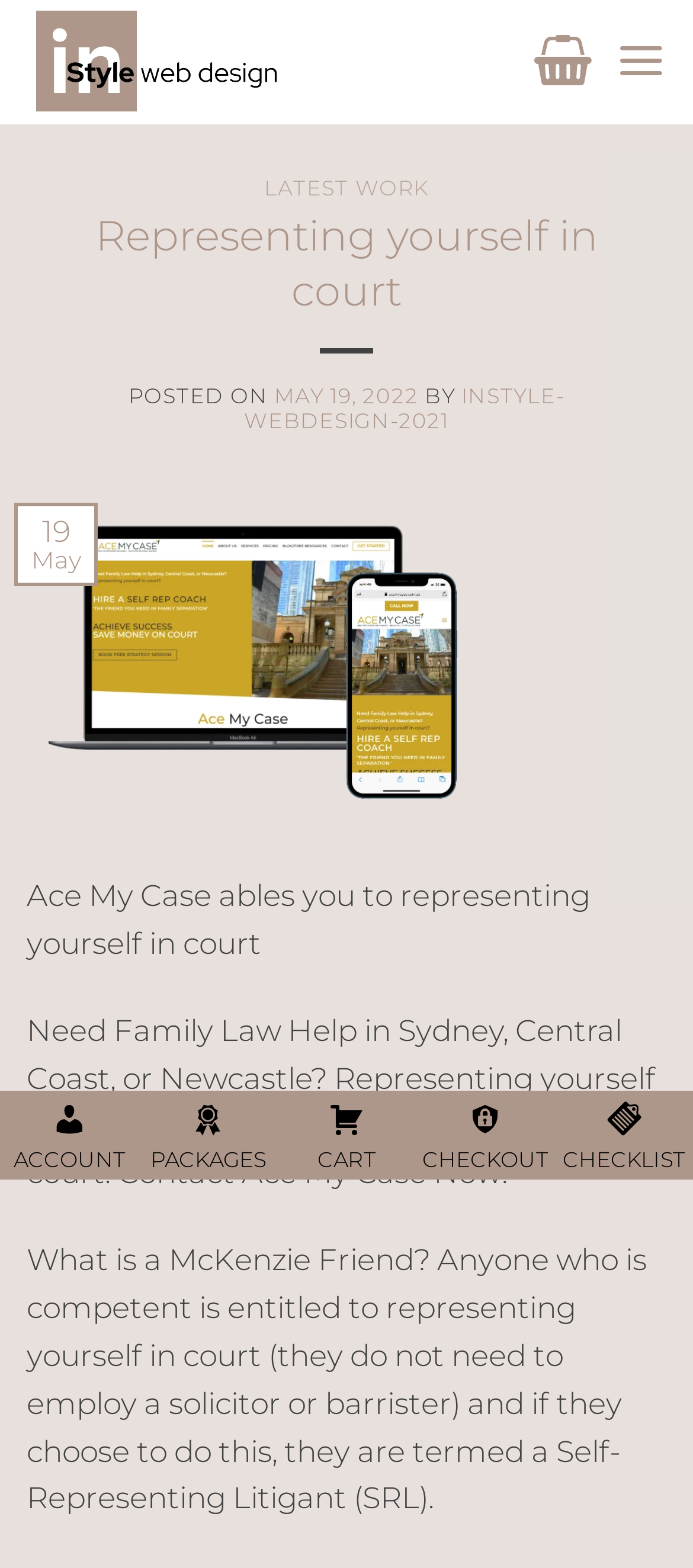Specify the bounding box coordinates of the region I need to click to perform the following instruction: "View the latest work". The coordinates must be four float numbers in the range of 0 to 1, i.e., [left, top, right, bottom].

[0.381, 0.112, 0.619, 0.128]